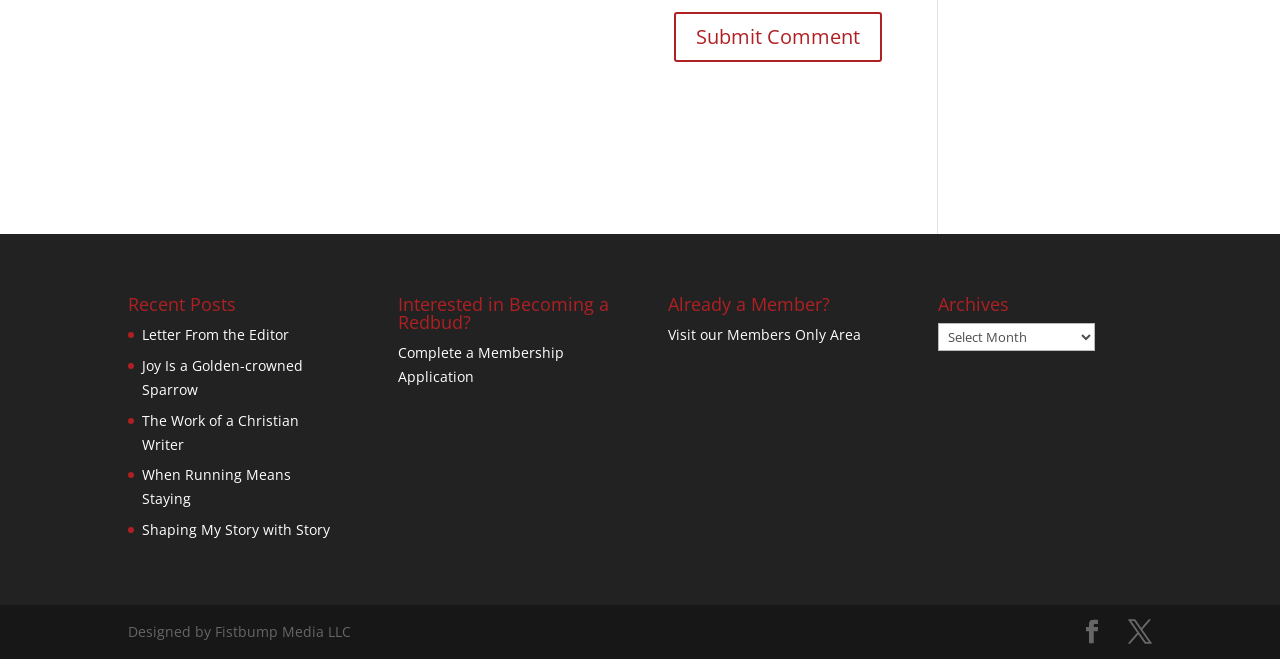What is the text at the bottom of the page?
Give a one-word or short phrase answer based on the image.

Designed by Fistbump Media LLC